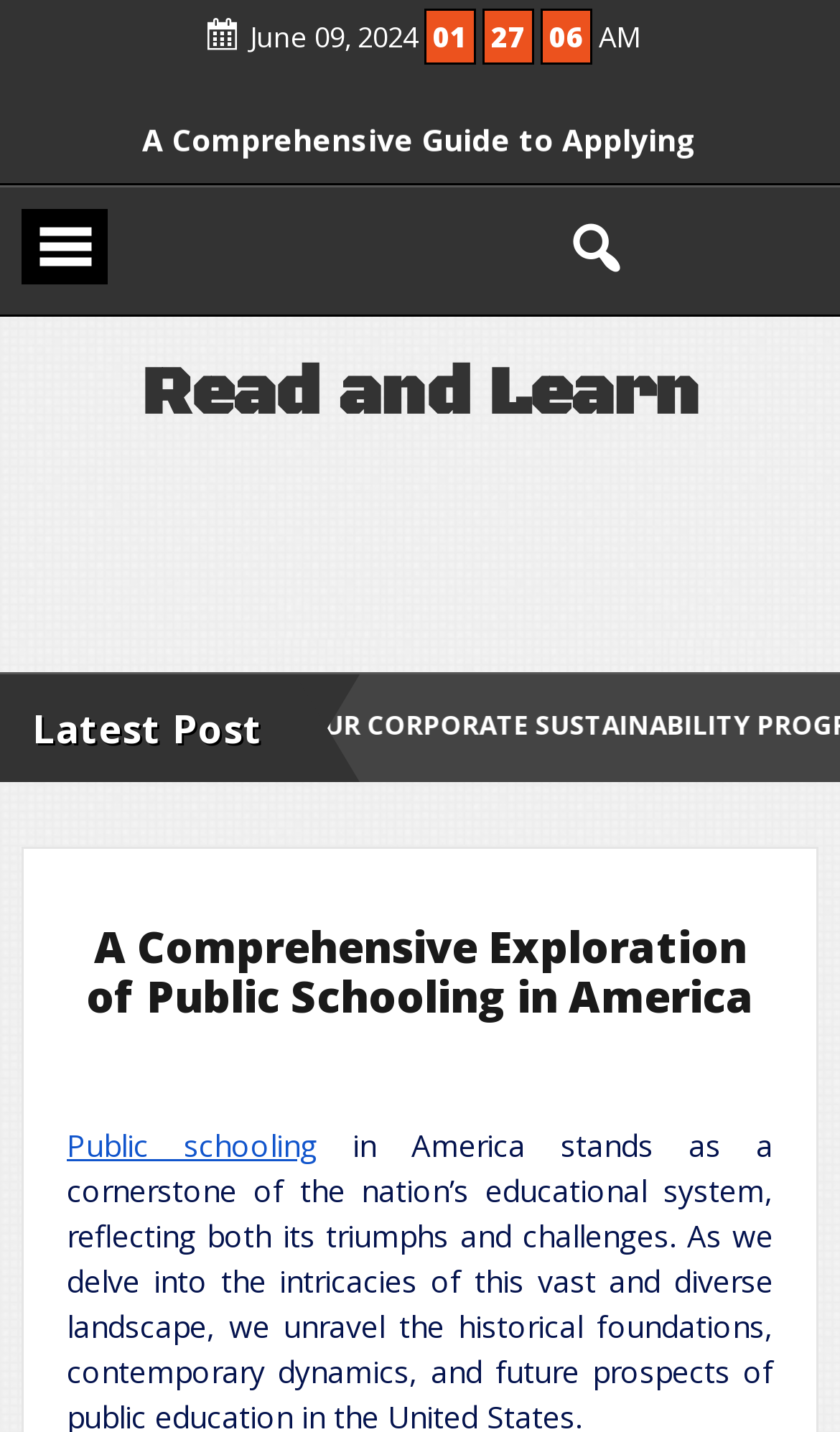Construct a thorough caption encompassing all aspects of the webpage.

The webpage appears to be an educational blog or article platform. At the top, there is a date and time display, showing the current date as June 09, 2024, and the time as 01:27:08 AM. 

Below the date and time, there are three links to other articles, titled "Selling Your Car Online: Recovering and Rebuilding After a Natural Disaster or Emergency", "A Comprehensive Guide to Applying for Admission to Oxford University", and "From Beginner To Expert: The Best Machine Learning Courses For Every Level". These links are positioned horizontally, taking up most of the width of the page.

To the left of these links, there is a button that controls the primary menu, accompanied by a small image. The button is not expanded by default.

Further down the page, there is a link to "Read and Learn", which is positioned near the top of the page, slightly below the other links.

The main content of the page is a blog post or article, titled "A Comprehensive Exploration of Public Schooling in America". This title is a heading, and below it, there is a link to "Public schooling". The article appears to discuss the state of public schooling in America, reflecting both its triumphs and challenges.